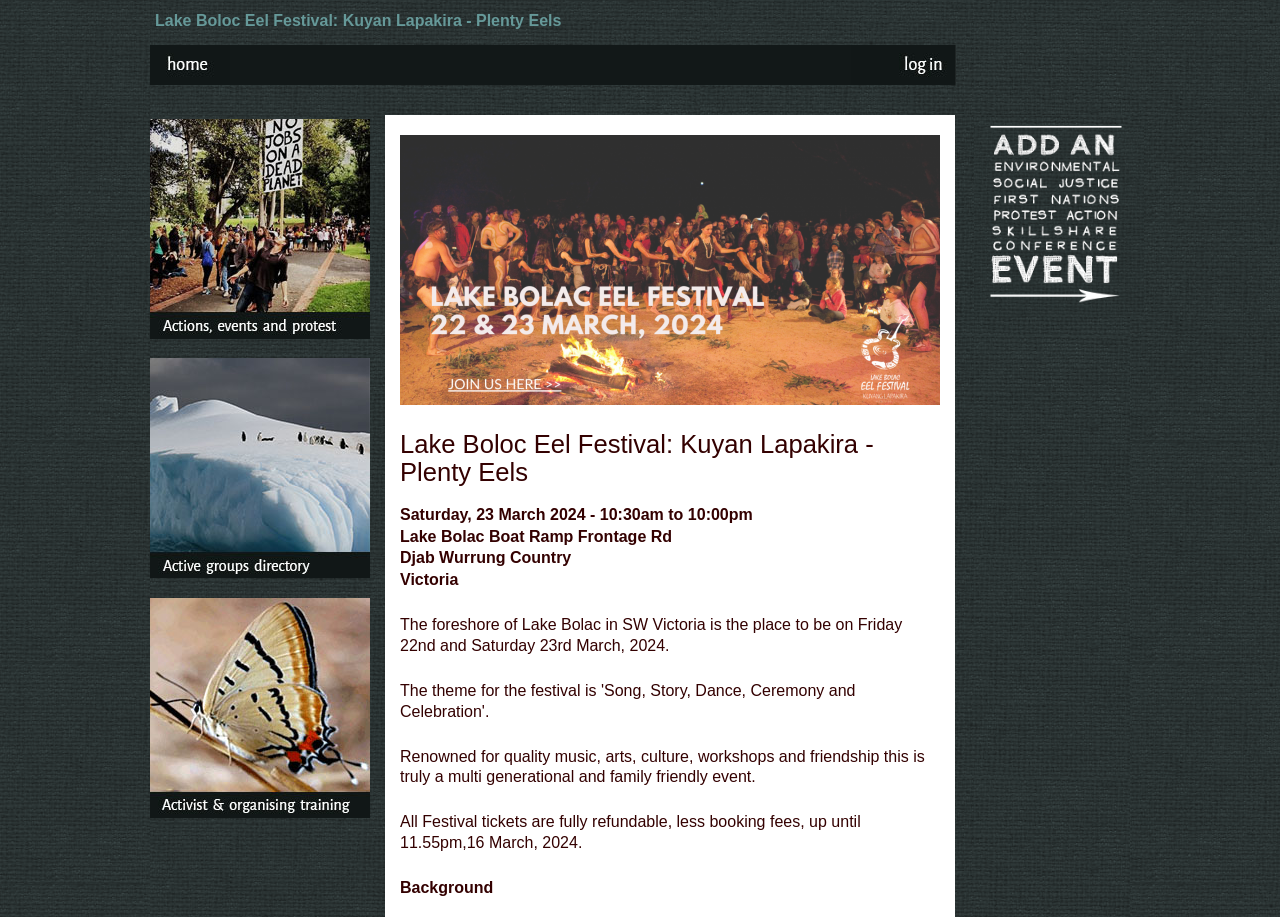Extract the main heading from the webpage content.

Lake Boloc Eel Festival: Kuyan Lapakira - Plenty Eels